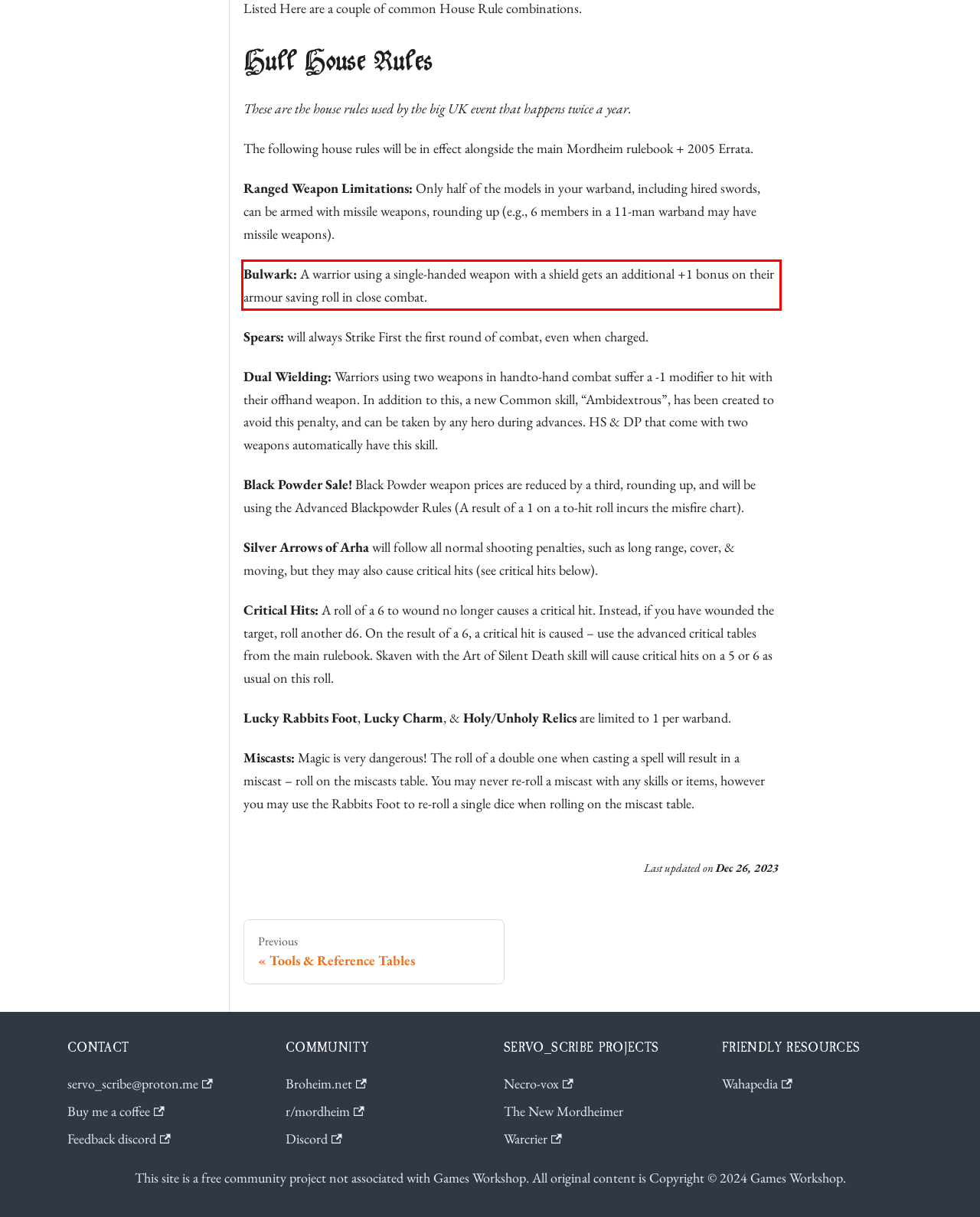Please extract the text content within the red bounding box on the webpage screenshot using OCR.

Bulwark: A warrior using a single-handed weapon with a shield gets an additional +1 bonus on their armour saving roll in close combat.